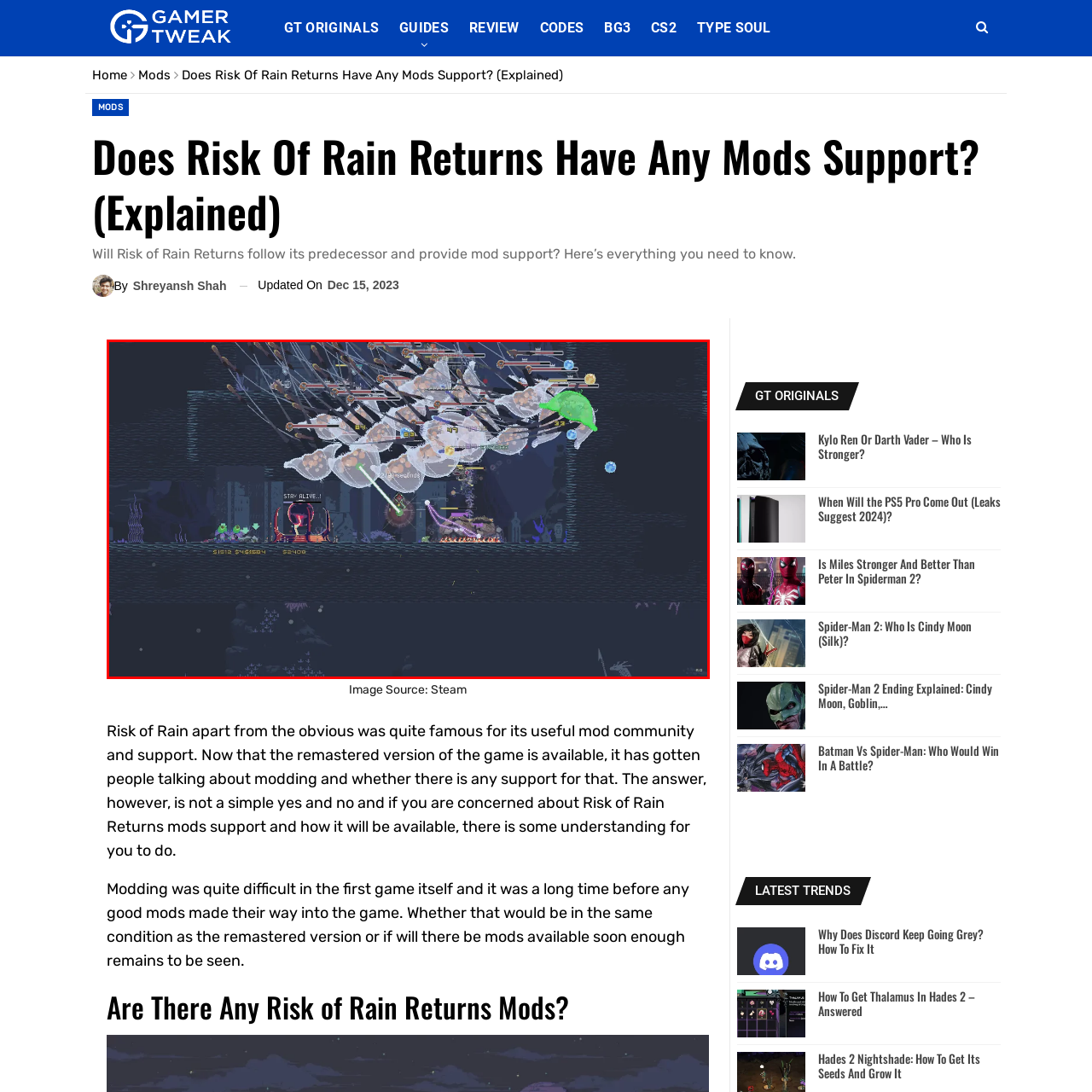Focus on the area highlighted by the red bounding box and give a thorough response to the following question, drawing from the image: What is the purpose of the text 'STAY ALIVE'?

The text 'STAY ALIVE' is prominently displayed in the center of the image, suggesting that it serves to emphasize the ongoing challenge of survival amidst the chaos and obstacles in the game.